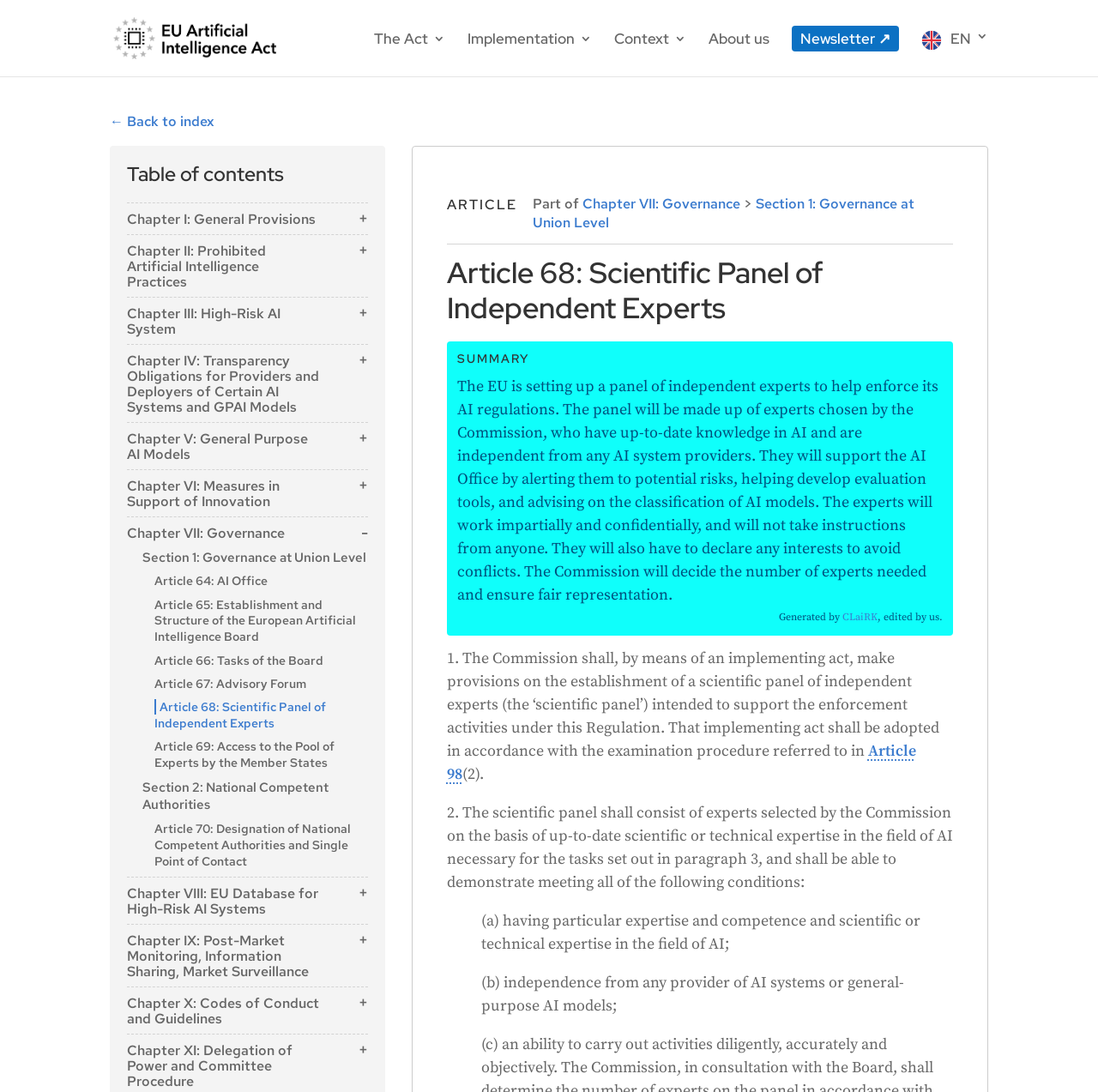What is the title of the webpage? Analyze the screenshot and reply with just one word or a short phrase.

Article 68: Scientific Panel of Independent Experts | EU Artificial Intelligence Act